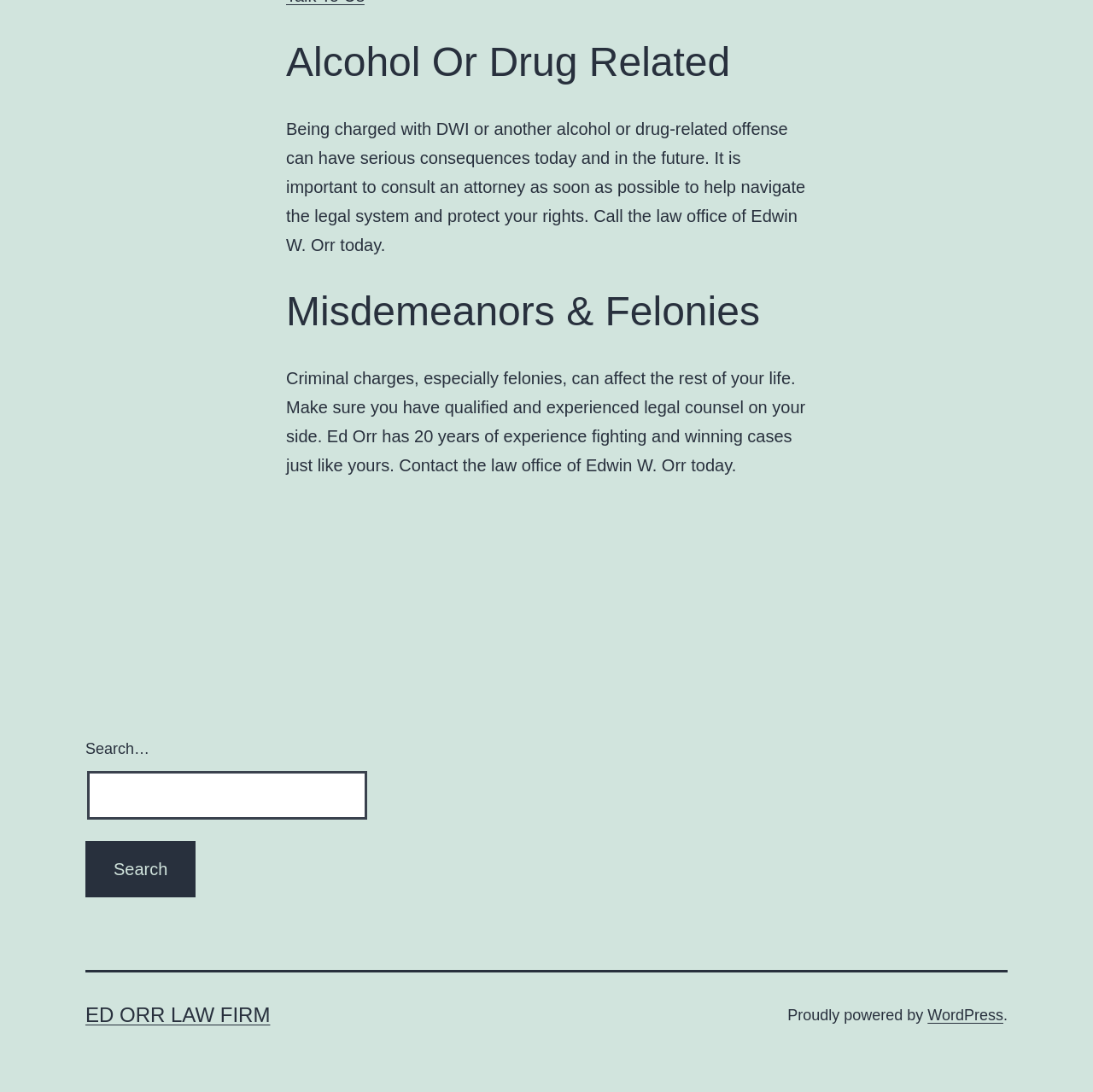What platform is the website built on?
Using the image, provide a concise answer in one word or a short phrase.

WordPress